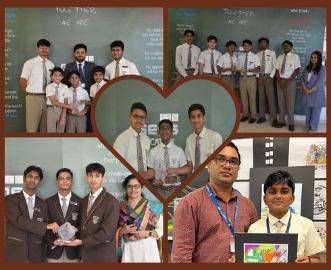How many students are receiving an award?
Give a detailed and exhaustive answer to the question.

In the section below the top left group, we can see a pair of students receiving an award, accompanied by a faculty member, showcasing the supportive environment of the school where achievements are recognized and celebrated.